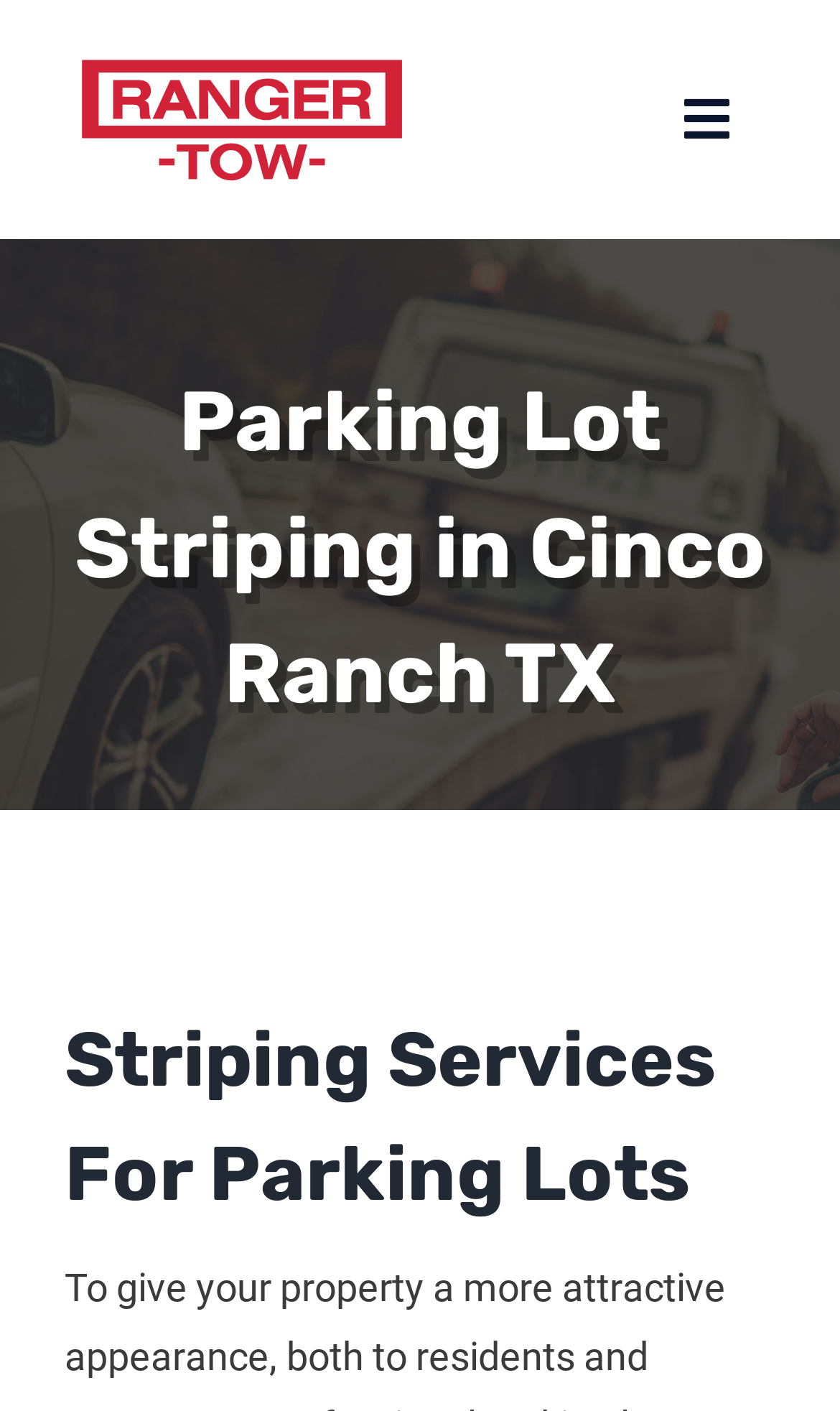Please mark the clickable region by giving the bounding box coordinates needed to complete this instruction: "Toggle the navigation menu".

[0.759, 0.048, 0.923, 0.121]